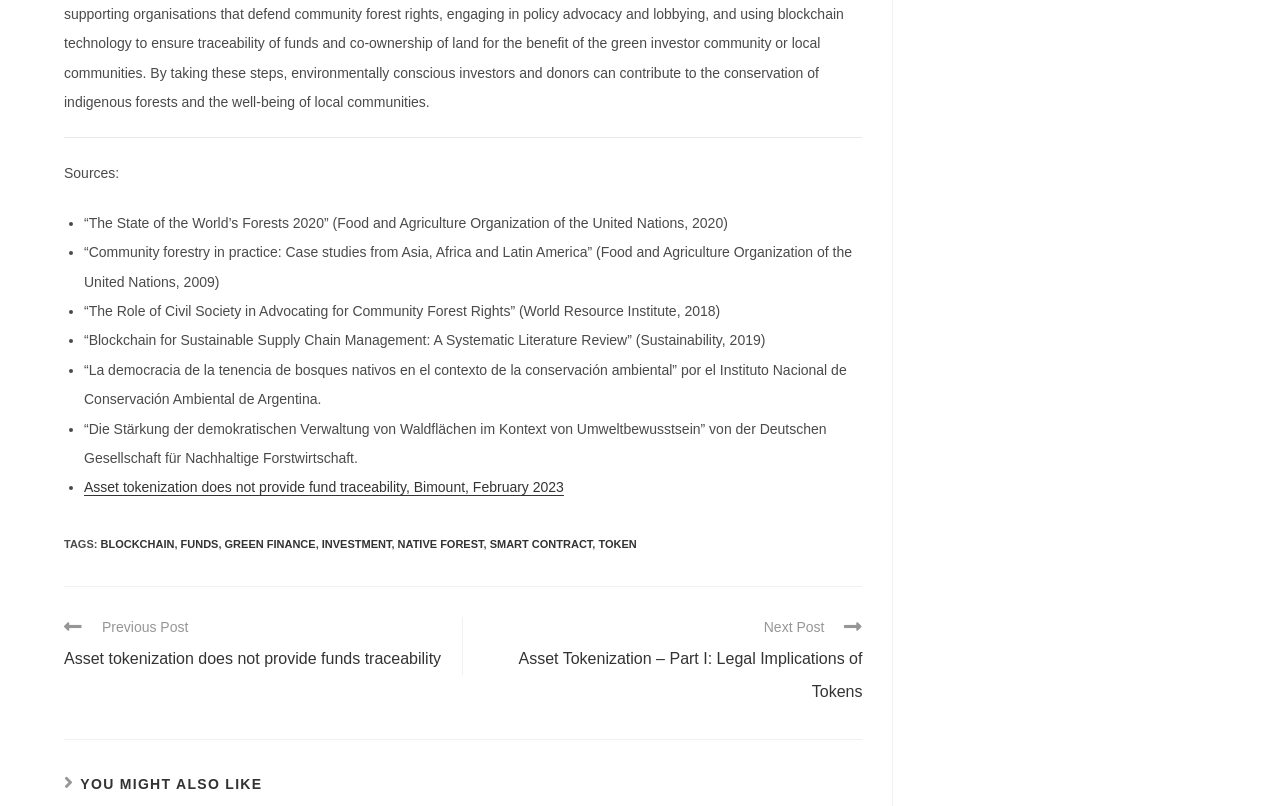Using the details from the image, please elaborate on the following question: What is the text above the list of sources?

The text above the list of sources is 'Sources:', which indicates that the list of sources cited in the article will follow.